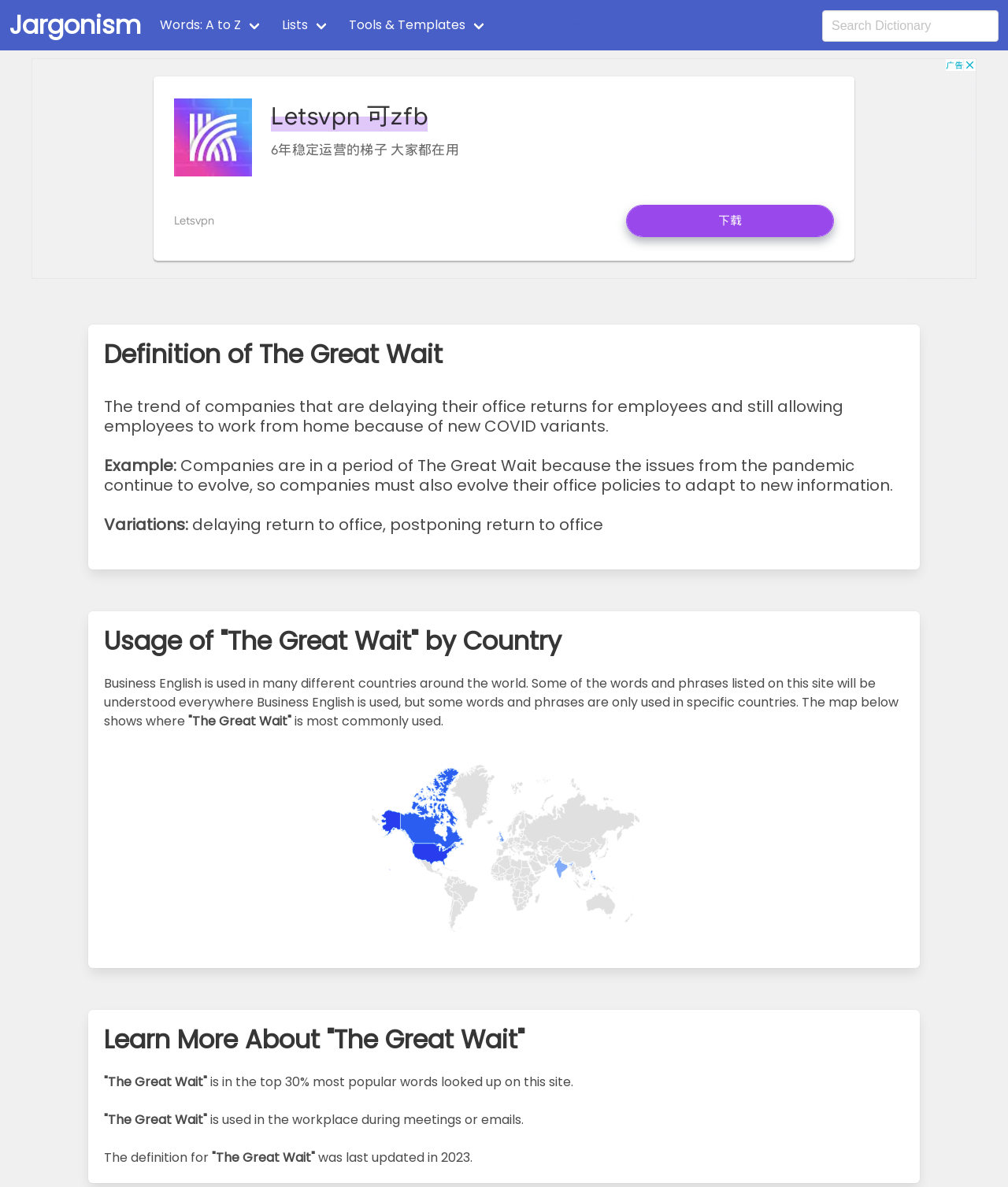Please give a concise answer to this question using a single word or phrase: 
When was the definition of 'The Great Wait' last updated?

2023